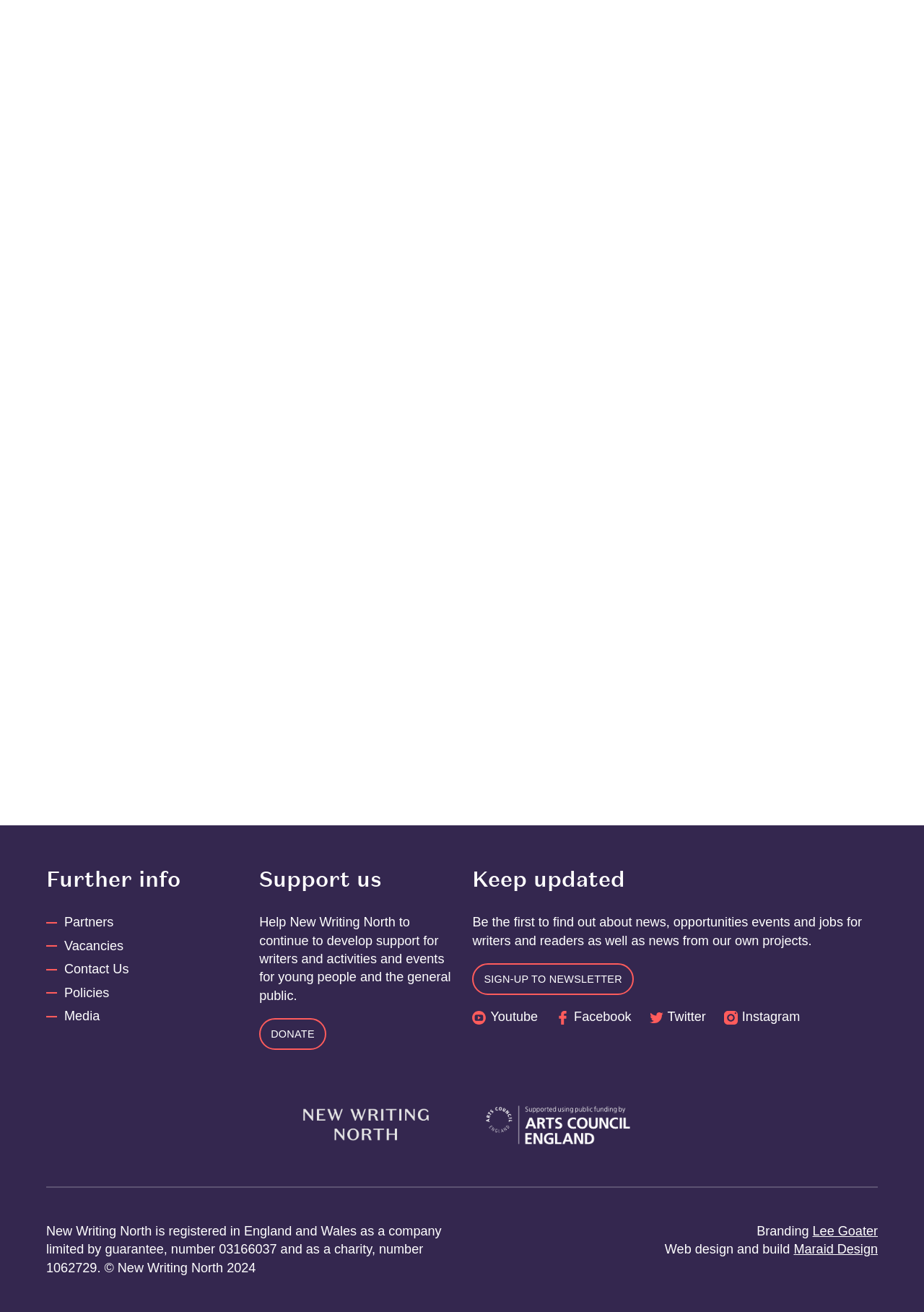Locate the bounding box of the UI element based on this description: "Contact Us". Provide four float numbers between 0 and 1 as [left, top, right, bottom].

[0.07, 0.733, 0.139, 0.744]